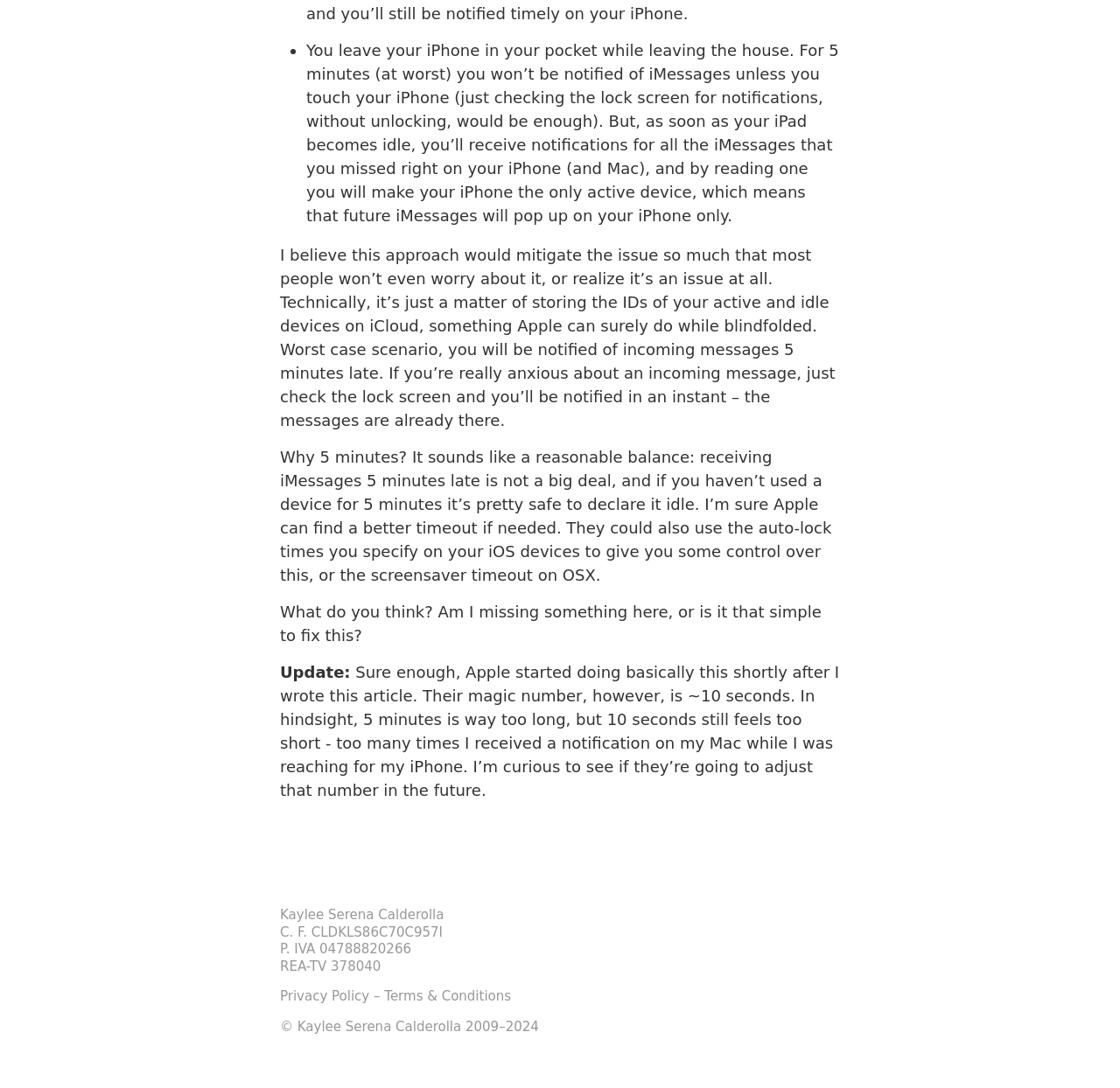Answer the following query with a single word or phrase:
What is the name of the author?

Kaylee Serena Calderolla